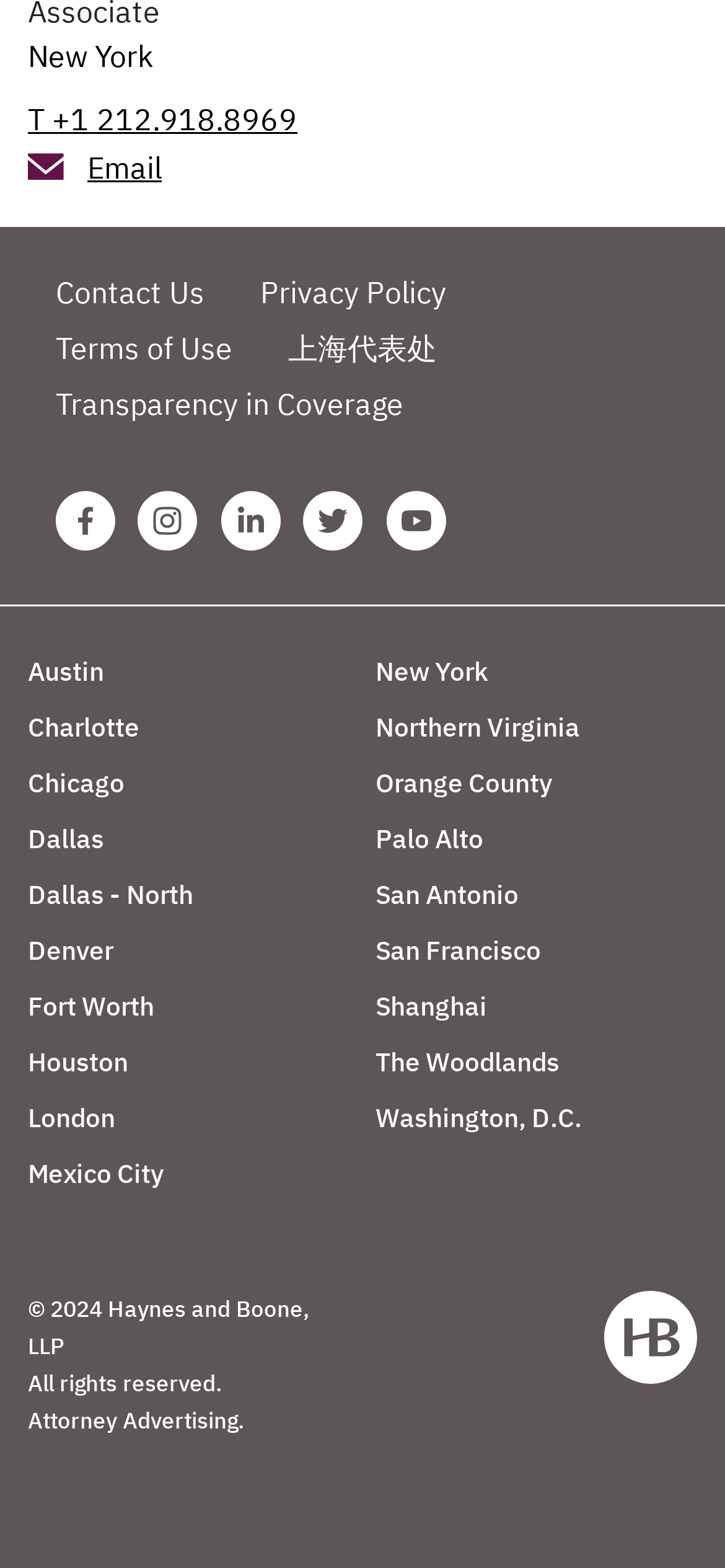Please specify the bounding box coordinates of the clickable region necessary for completing the following instruction: "Check Transparency in Coverage". The coordinates must consist of four float numbers between 0 and 1, i.e., [left, top, right, bottom].

[0.077, 0.246, 0.556, 0.27]